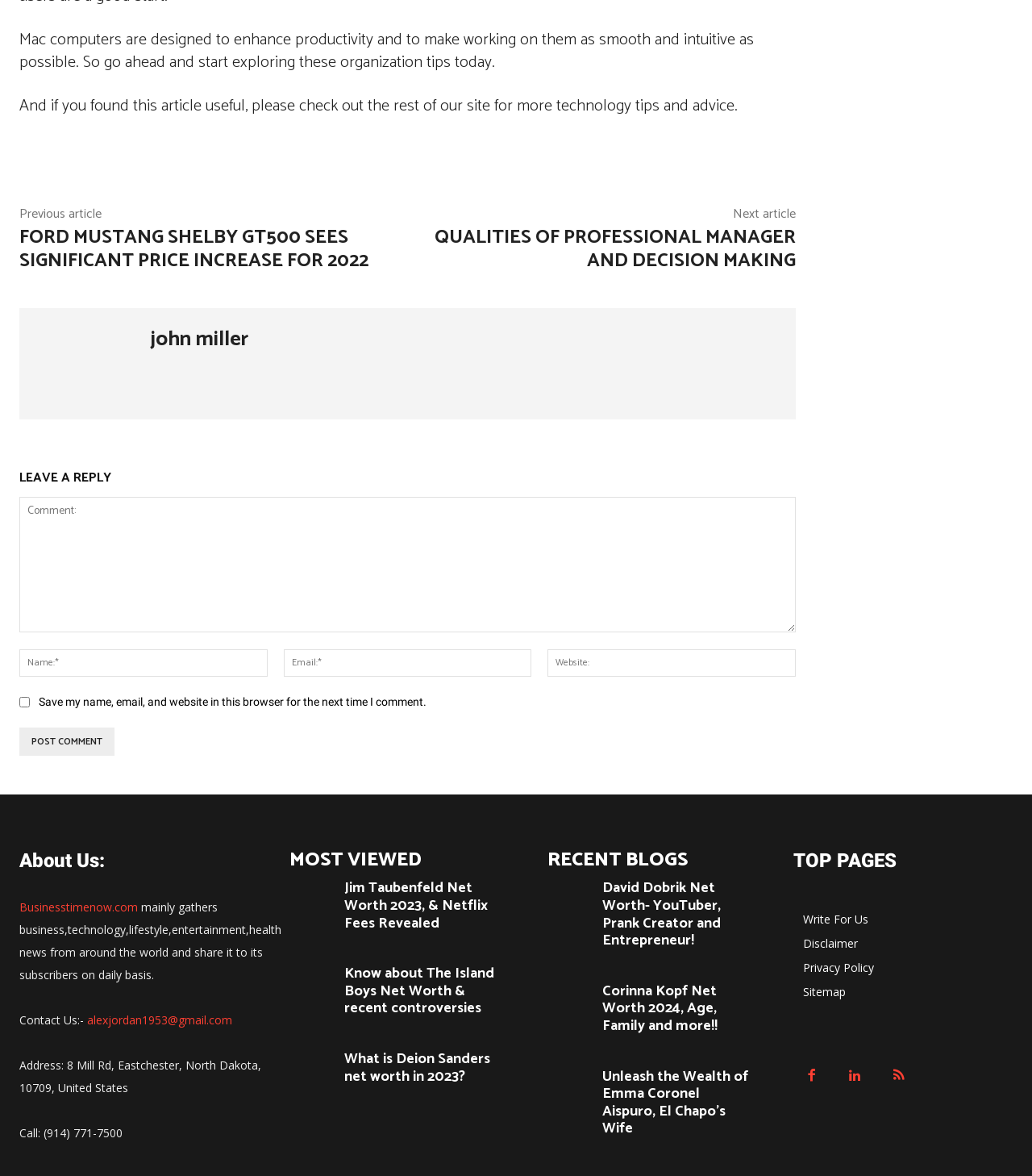Point out the bounding box coordinates of the section to click in order to follow this instruction: "View the Company page".

None